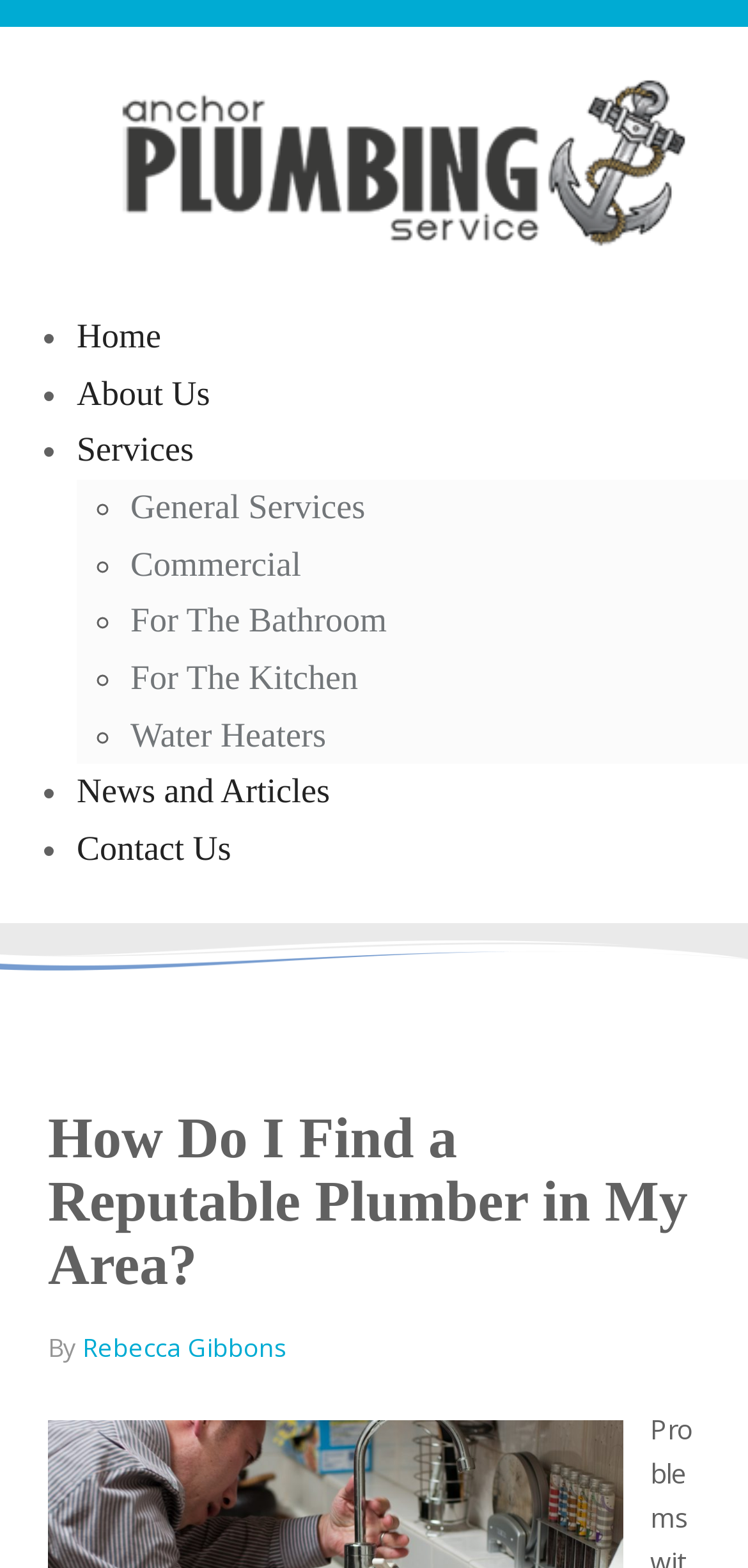Using the elements shown in the image, answer the question comprehensively: What are the types of services offered?

The types of services offered can be found in the middle section of the webpage, where there are links to different services, including General Services, Commercial, For The Bathroom, For The Kitchen, and Water Heaters.